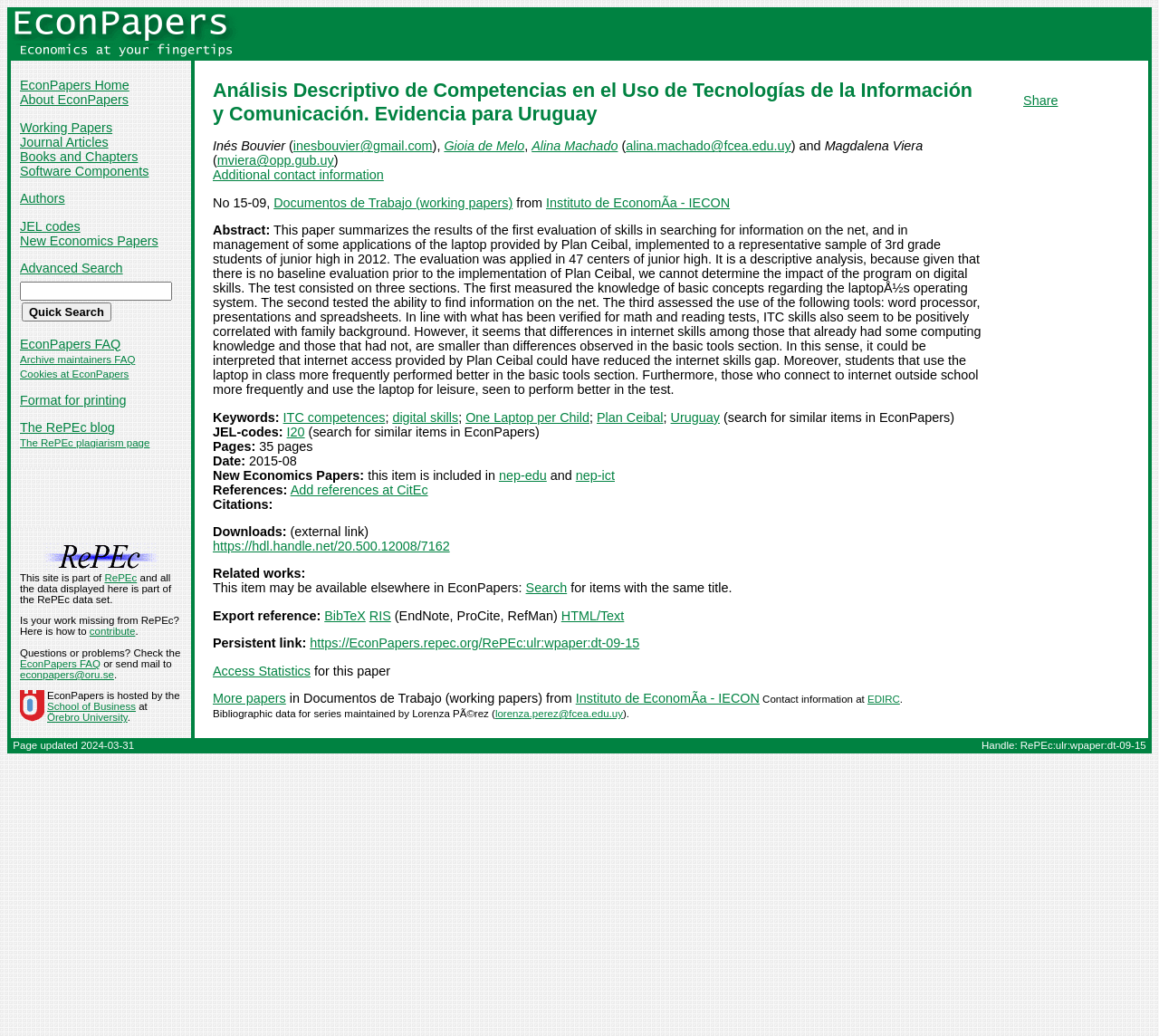Please specify the coordinates of the bounding box for the element that should be clicked to carry out this instruction: "Click on the 'EconPapers' link". The coordinates must be four float numbers between 0 and 1, formatted as [left, top, right, bottom].

[0.009, 0.028, 0.205, 0.042]